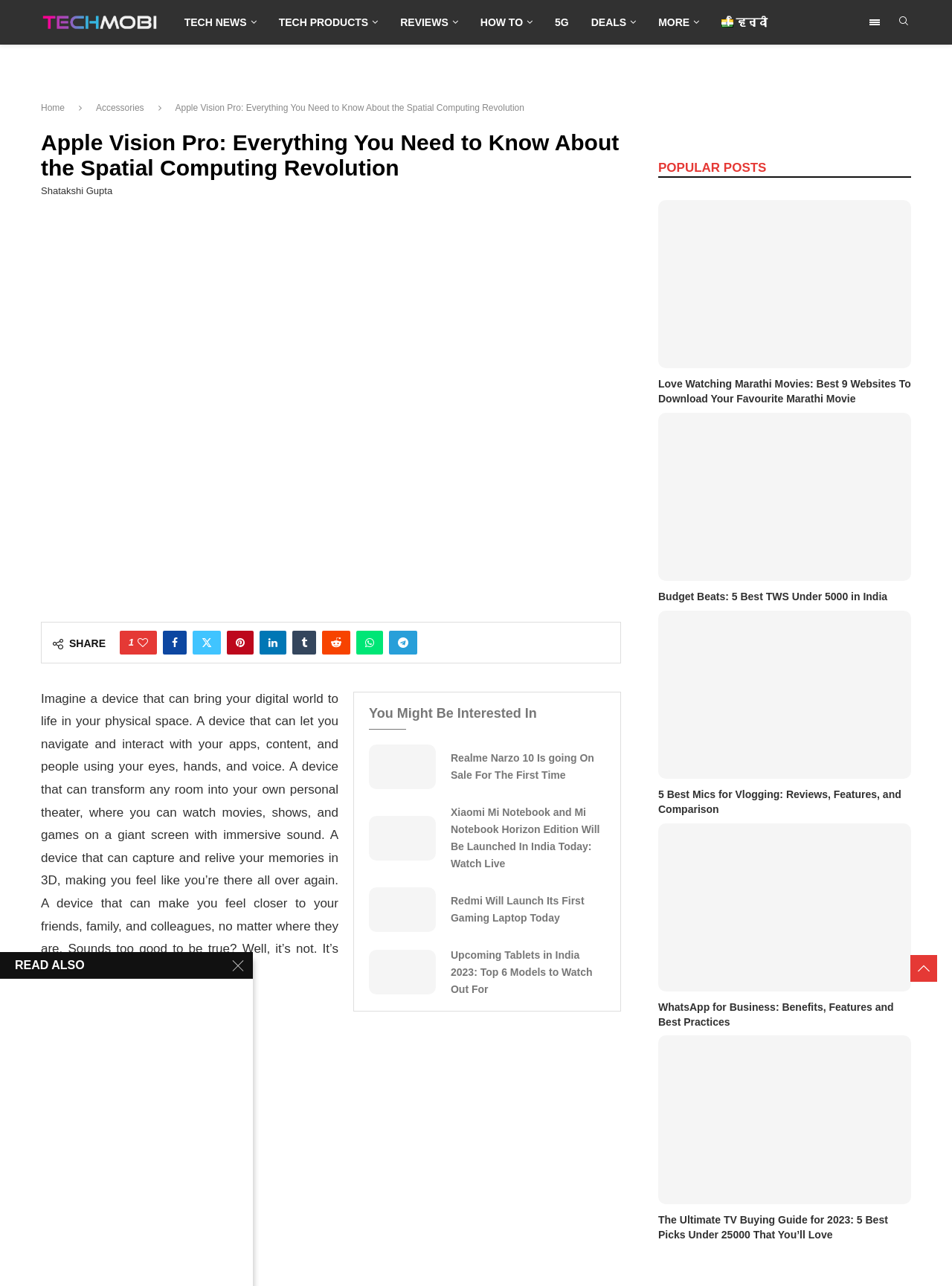Provide the bounding box coordinates for the area that should be clicked to complete the instruction: "Click on the 'TECH NEWS' link".

[0.182, 0.006, 0.281, 0.029]